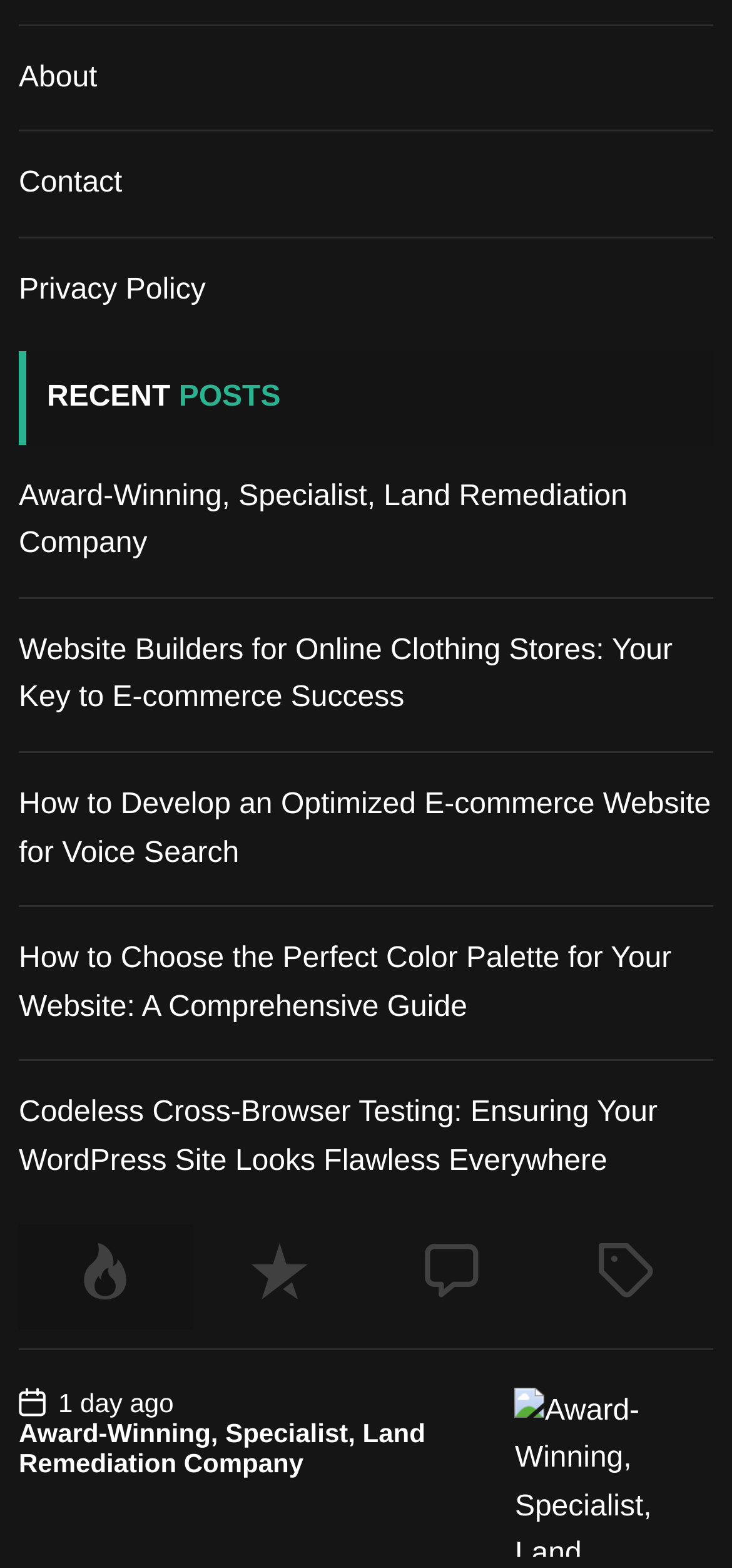Provide the bounding box coordinates for the specified HTML element described in this description: "About". The coordinates should be four float numbers ranging from 0 to 1, in the format [left, top, right, bottom].

[0.026, 0.039, 0.133, 0.059]